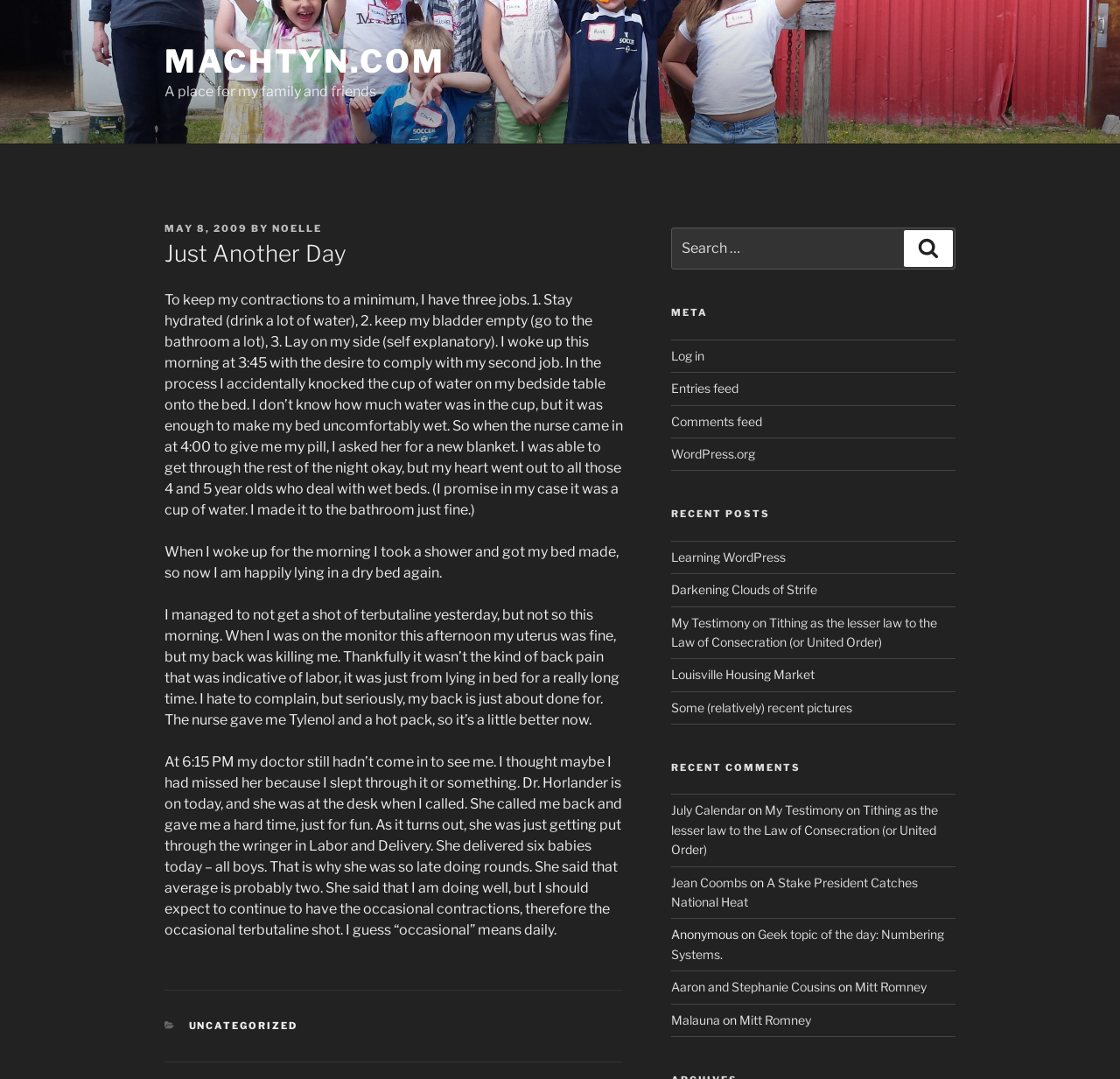Find the bounding box coordinates of the clickable area that will achieve the following instruction: "View recent posts".

[0.599, 0.501, 0.853, 0.672]